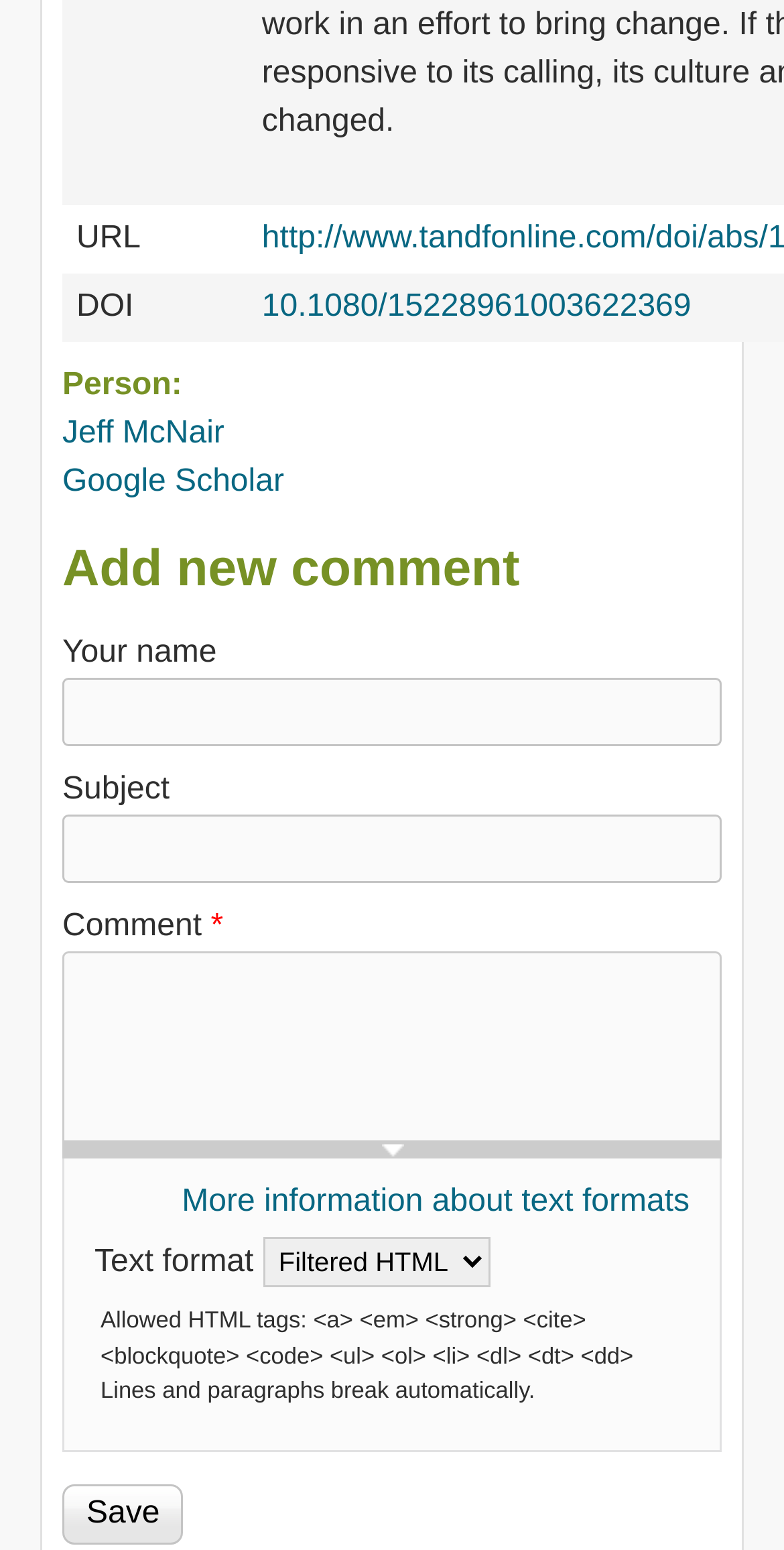Determine the bounding box coordinates for the clickable element required to fulfill the instruction: "Visit Google Scholar". Provide the coordinates as four float numbers between 0 and 1, i.e., [left, top, right, bottom].

[0.079, 0.3, 0.362, 0.322]